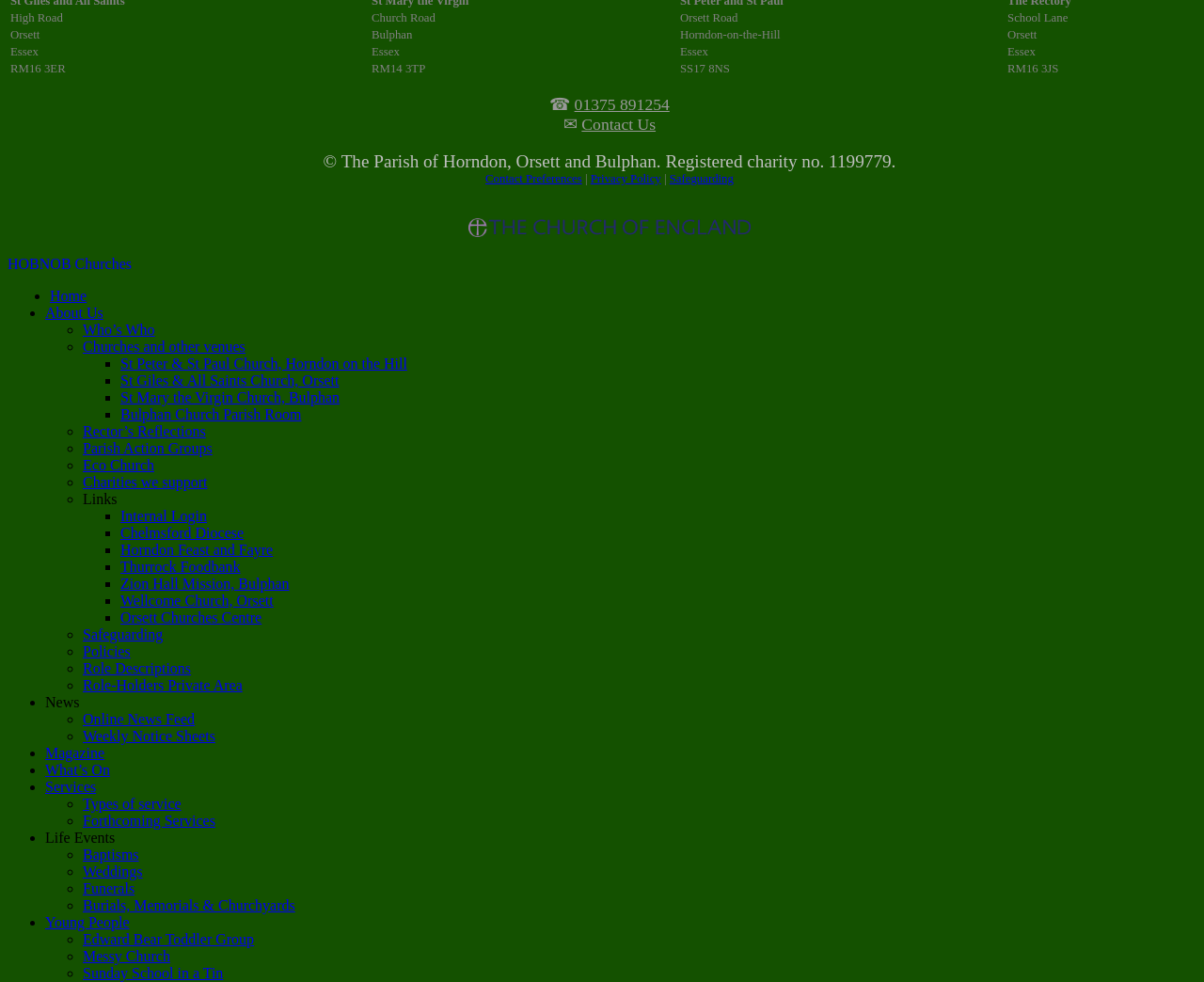Please identify the bounding box coordinates of the area that needs to be clicked to fulfill the following instruction: "Click the 'Contact Us' link."

[0.483, 0.117, 0.545, 0.136]